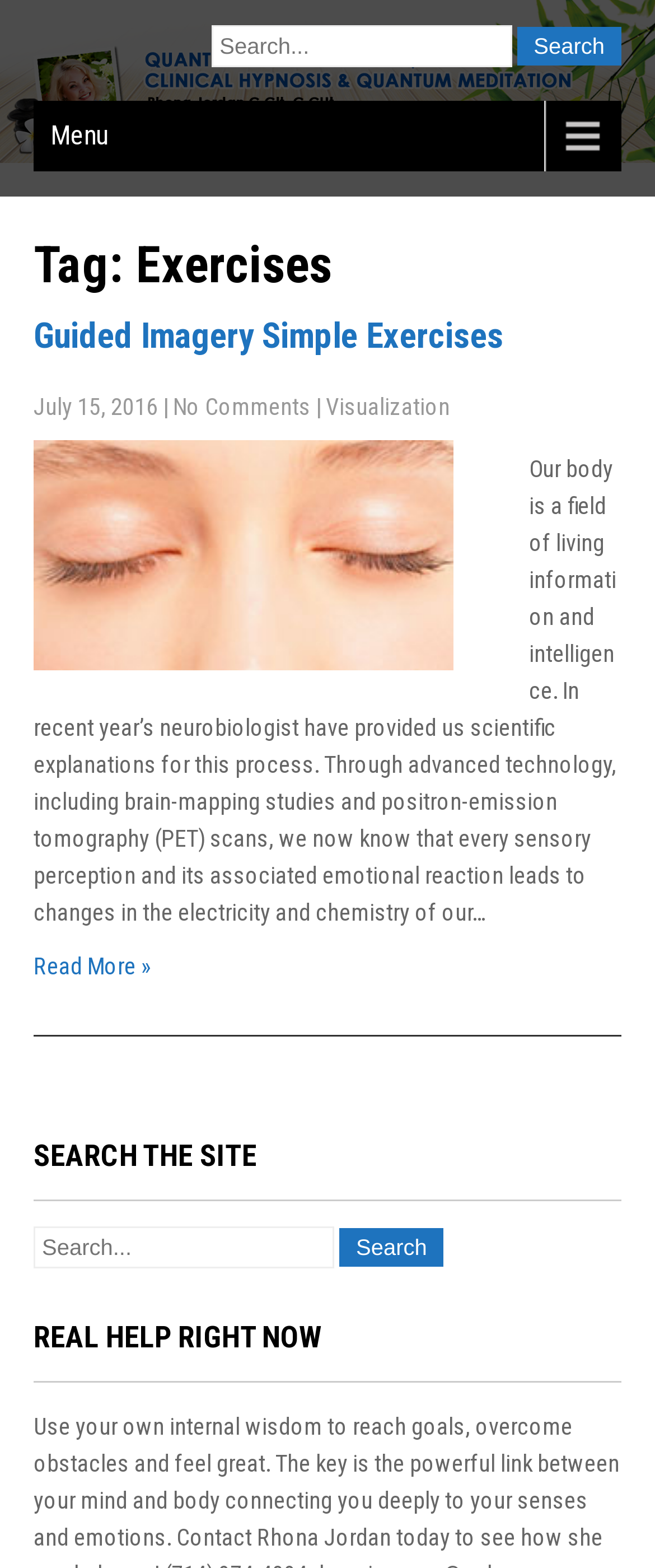Using the format (top-left x, top-left y, bottom-right x, bottom-right y), provide the bounding box coordinates for the described UI element. All values should be floating point numbers between 0 and 1: Home

None